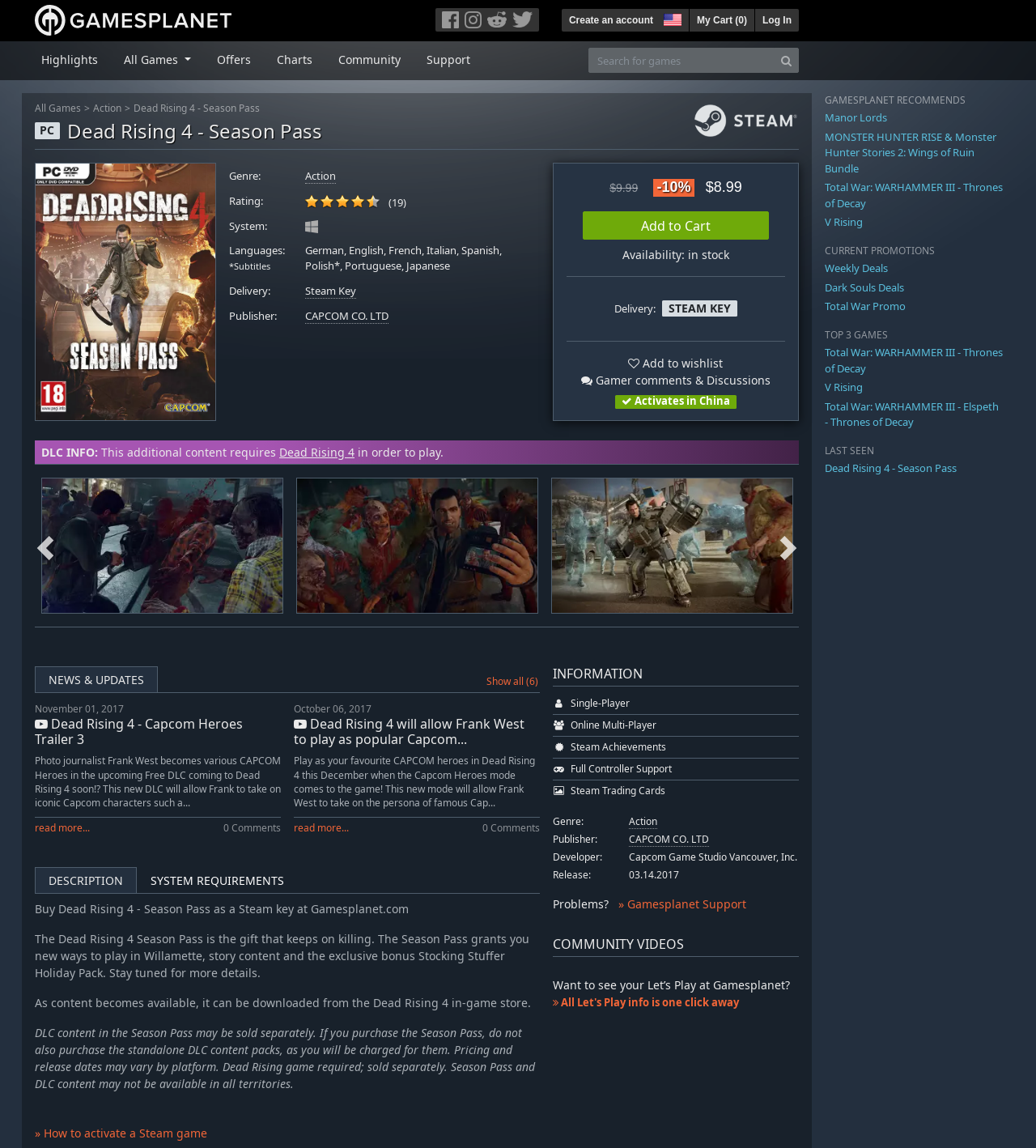Carefully examine the image and provide an in-depth answer to the question: What is the publisher of the game?

I found the answer by looking at the publisher information section on the webpage, which lists 'CAPCOM CO. LTD' as the publisher of the game.